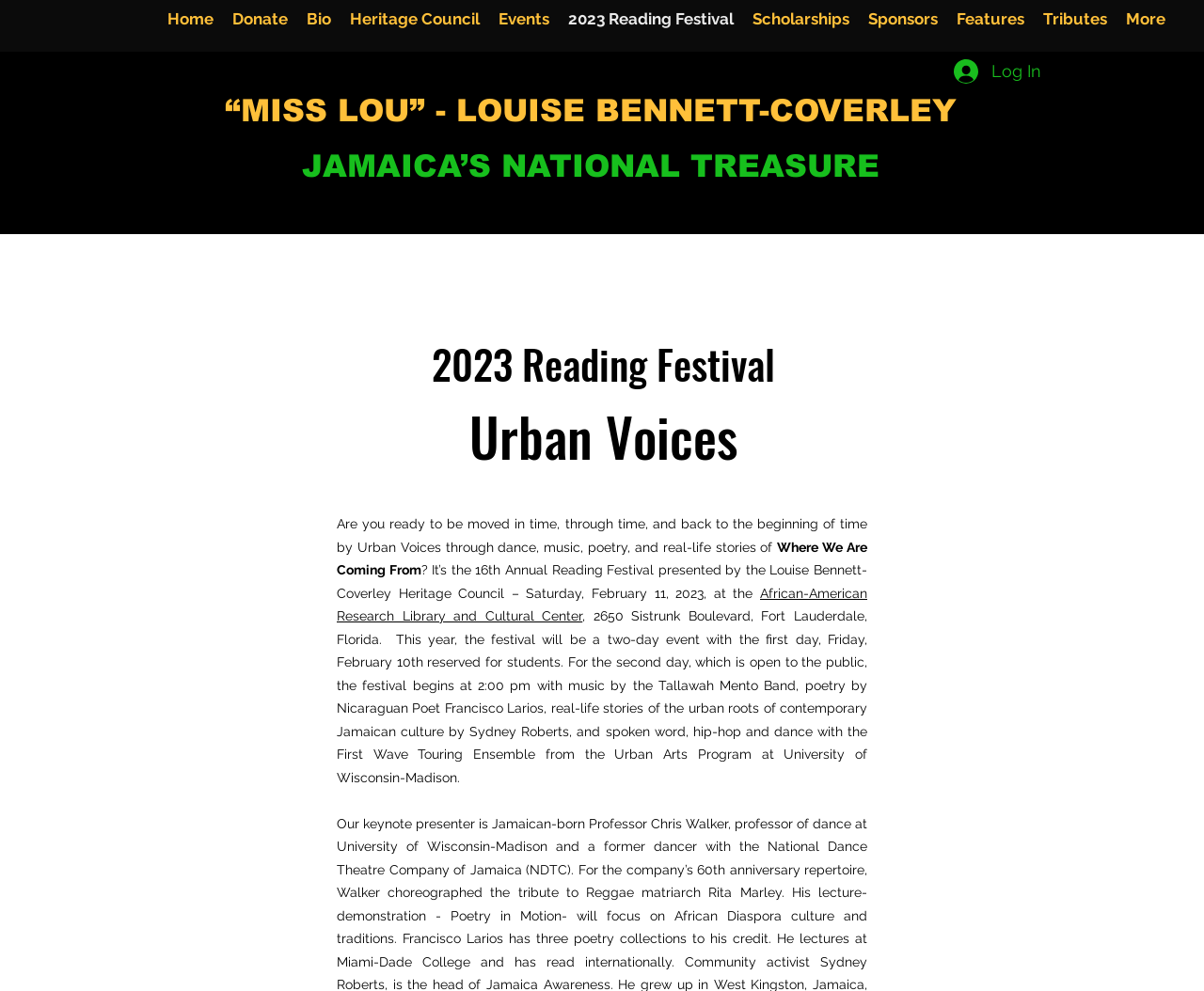Answer the question with a brief word or phrase:
What is the name of the band performing at the festival?

Tallawah Mento Band